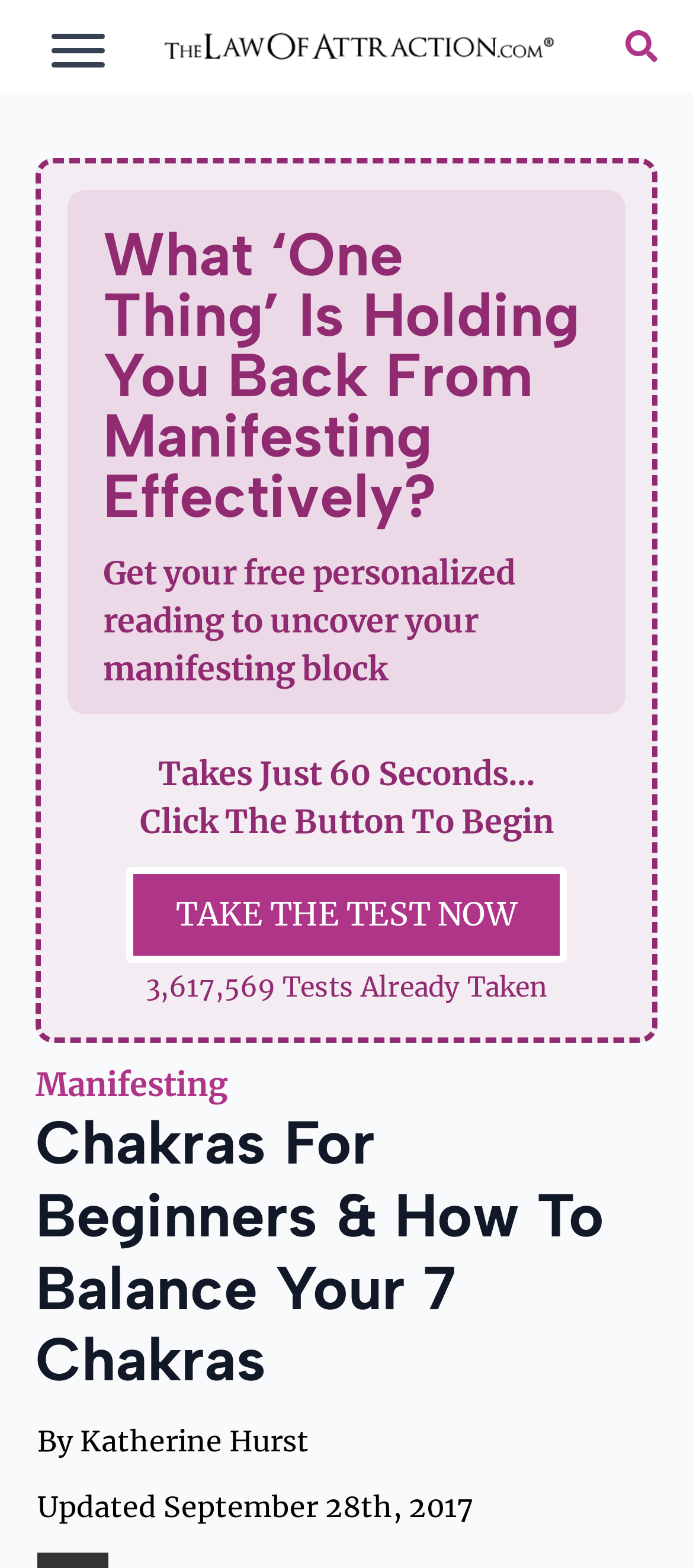Can you give a comprehensive explanation to the question given the content of the image?
What is the name of the author of the article?

I found a StaticText element with the text 'By Katherine Hurst' on the webpage, indicating that Katherine Hurst is the author of the article.